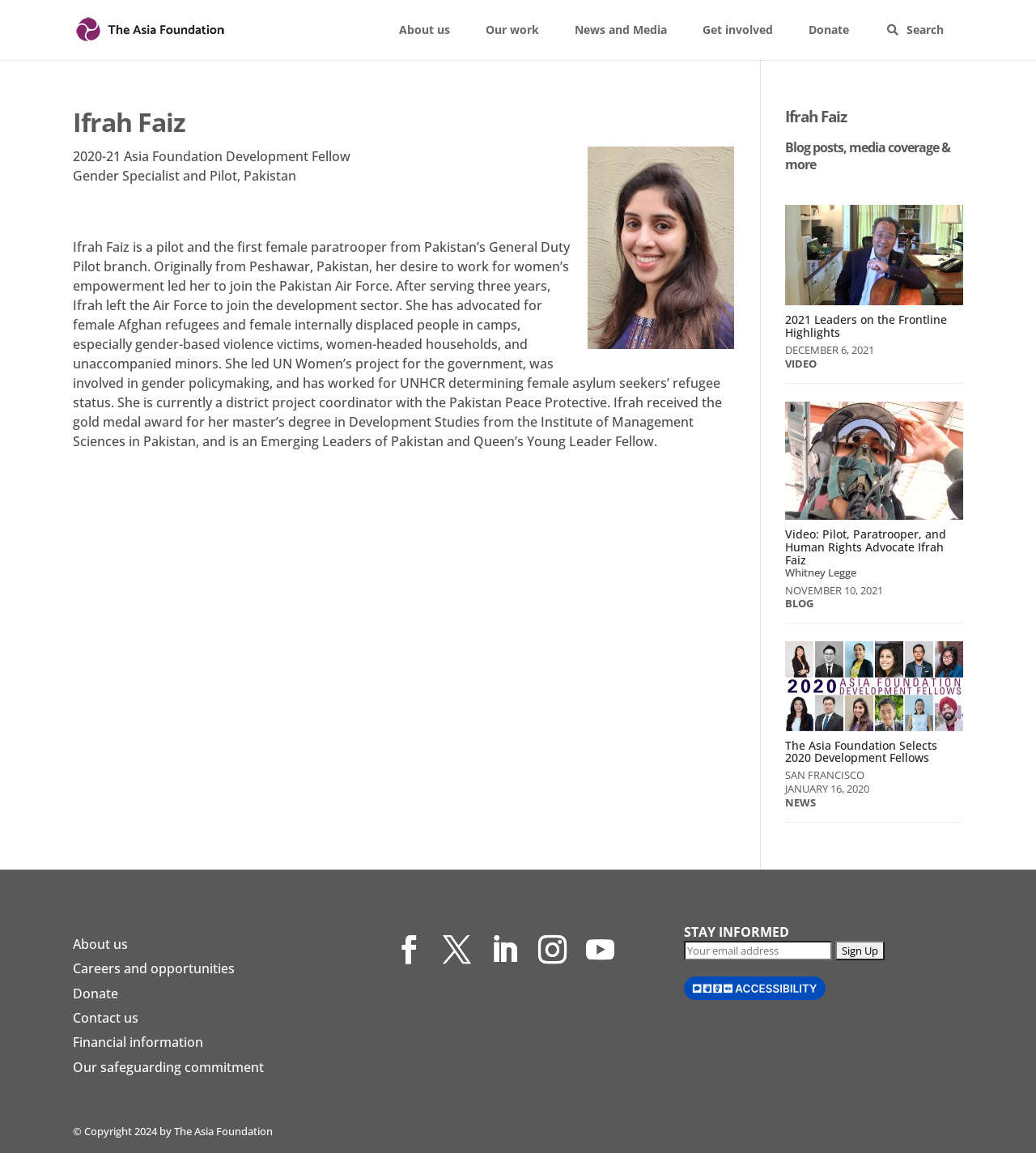Using details from the image, please answer the following question comprehensively:
What is the profession of Ifrah Faiz?

I determined the answer by reading the text about Ifrah Faiz, which states that she is a pilot and the first female paratrooper from Pakistan's General Duty Pilot branch. This indicates that her profession is a pilot.